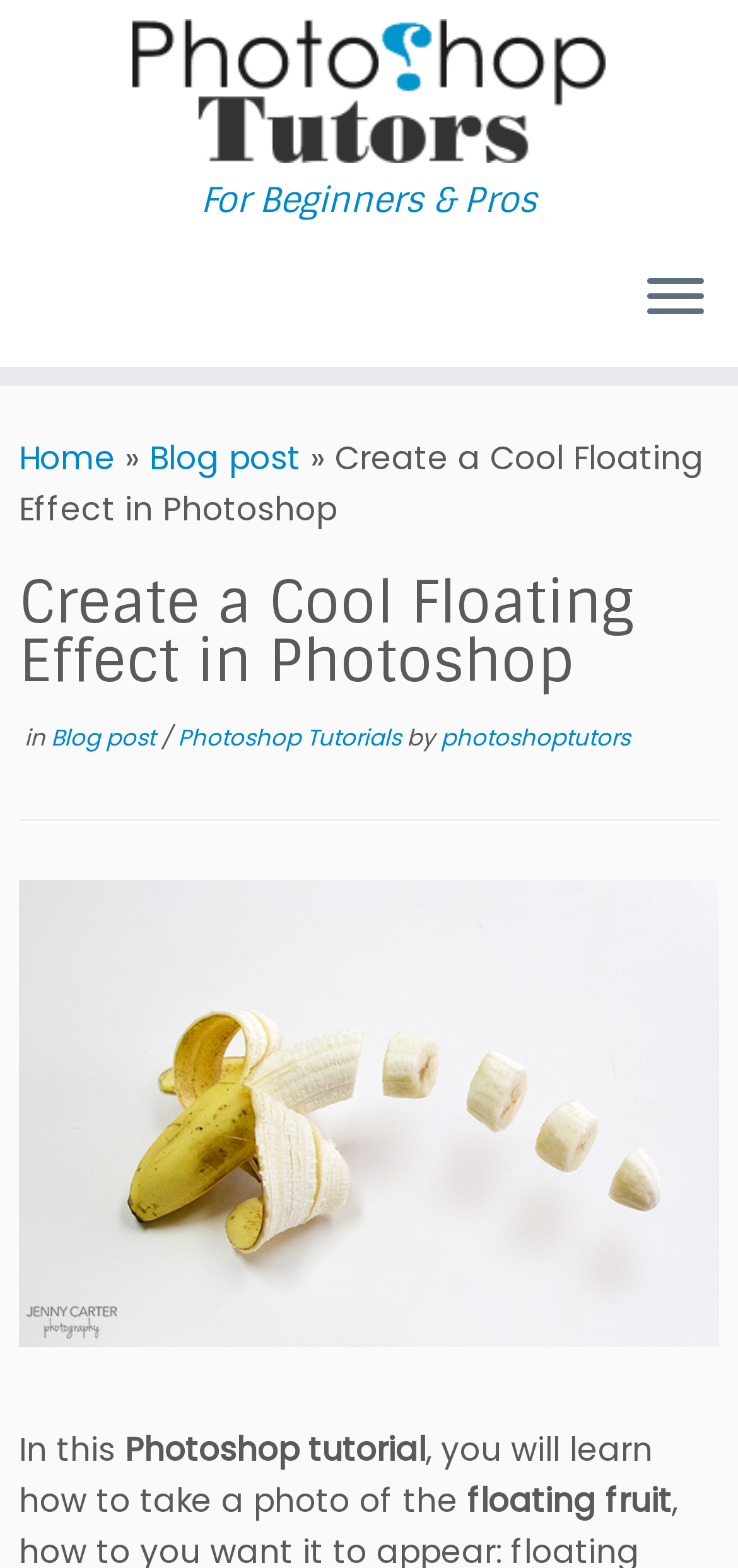Given the webpage screenshot and the description, determine the bounding box coordinates (top-left x, top-left y, bottom-right x, bottom-right y) that define the location of the UI element matching this description: Blog post

[0.069, 0.46, 0.218, 0.48]